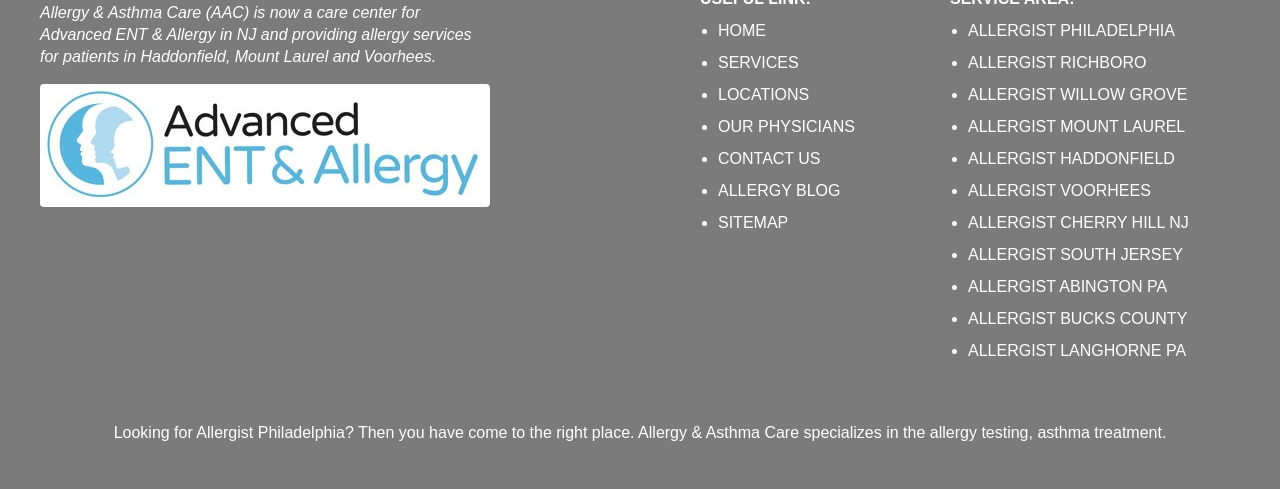Please answer the following query using a single word or phrase: 
How many navigation links are available at the top of the webpage?

7